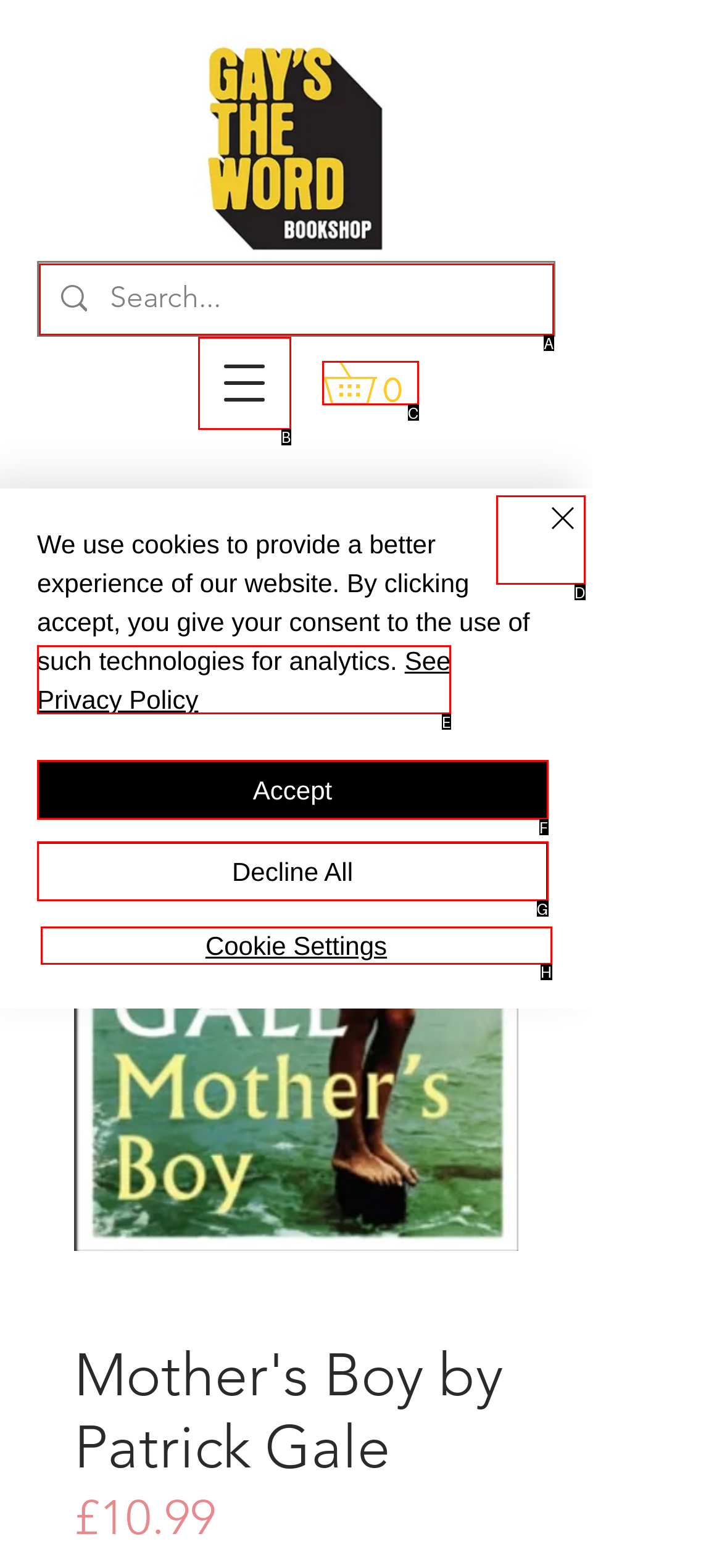What letter corresponds to the UI element to complete this task: Search for a book
Answer directly with the letter.

A